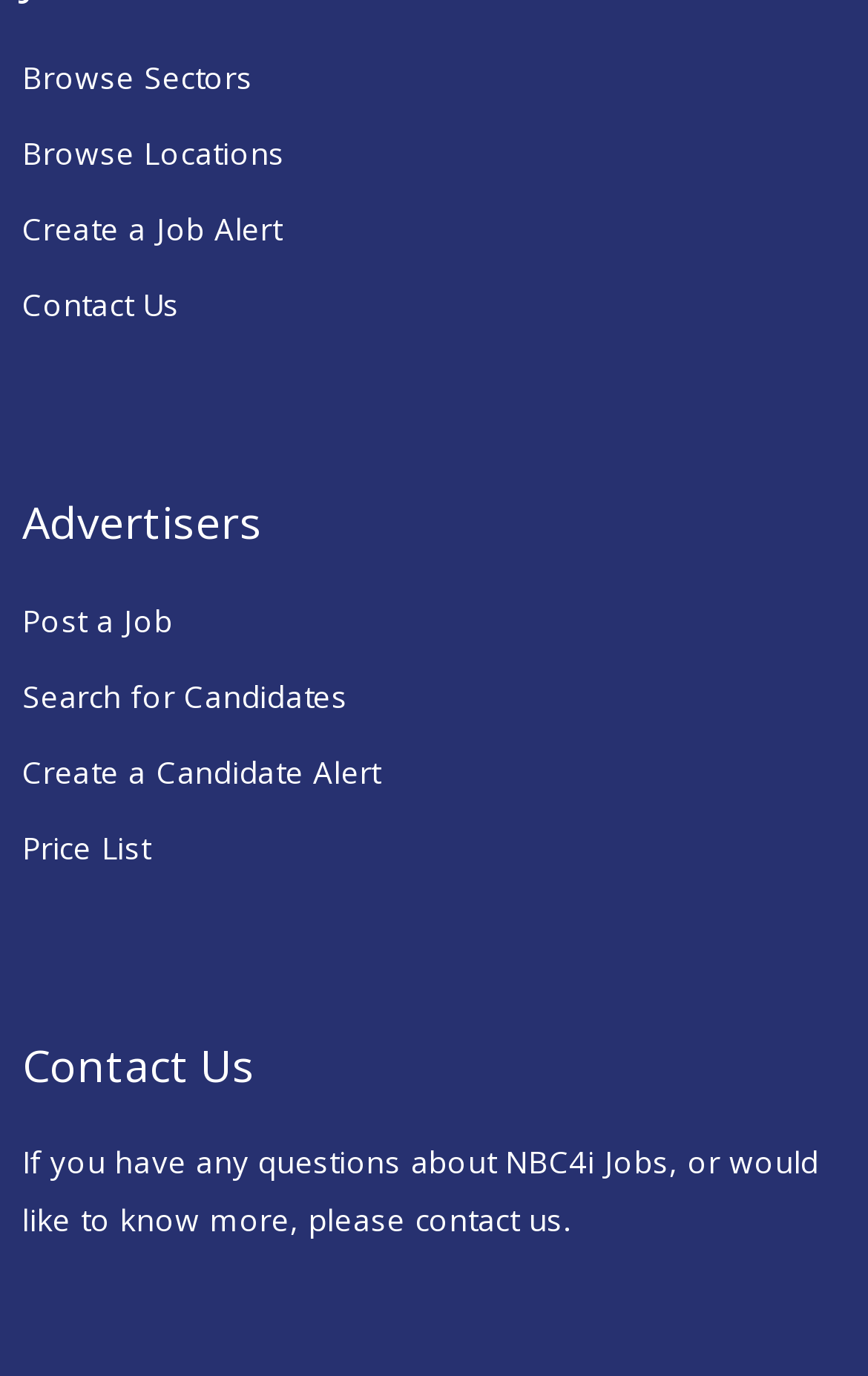Determine the bounding box coordinates for the element that should be clicked to follow this instruction: "Browse sectors". The coordinates should be given as four float numbers between 0 and 1, in the format [left, top, right, bottom].

[0.026, 0.036, 0.291, 0.078]